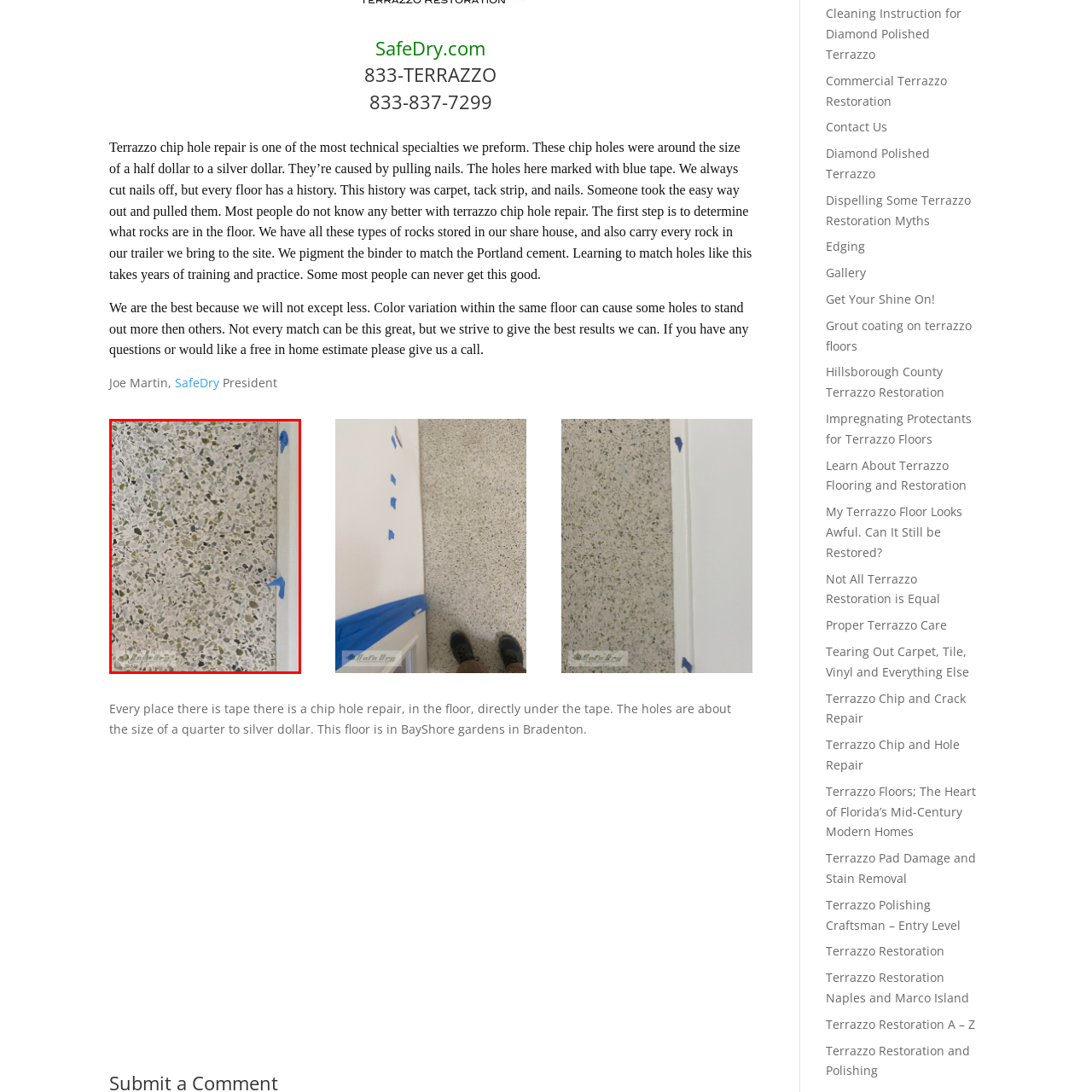Please examine the section highlighted with a blue border and provide a thorough response to the following question based on the visual information: 
What is the purpose of the restoration process?

The caption highlights the meticulous nature of the restoration process, showcasing both the challenges and artistry involved in preserving terrazzo floors, which underscores the commitment to matching the floor's historical qualities while ensuring durability.